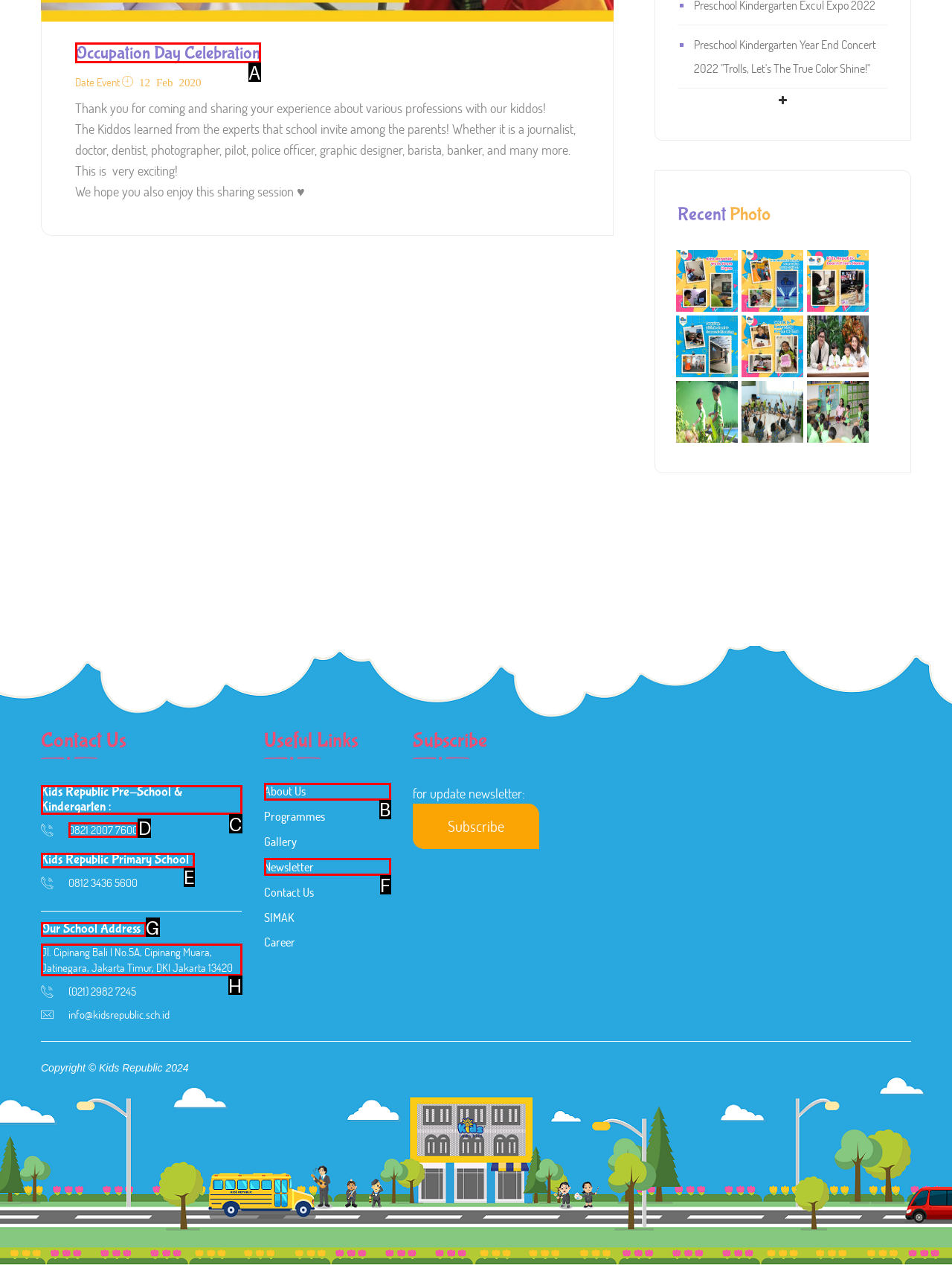Identify which lettered option completes the task: Call Kids Republic Pre-School & Kindergarten. Provide the letter of the correct choice.

D